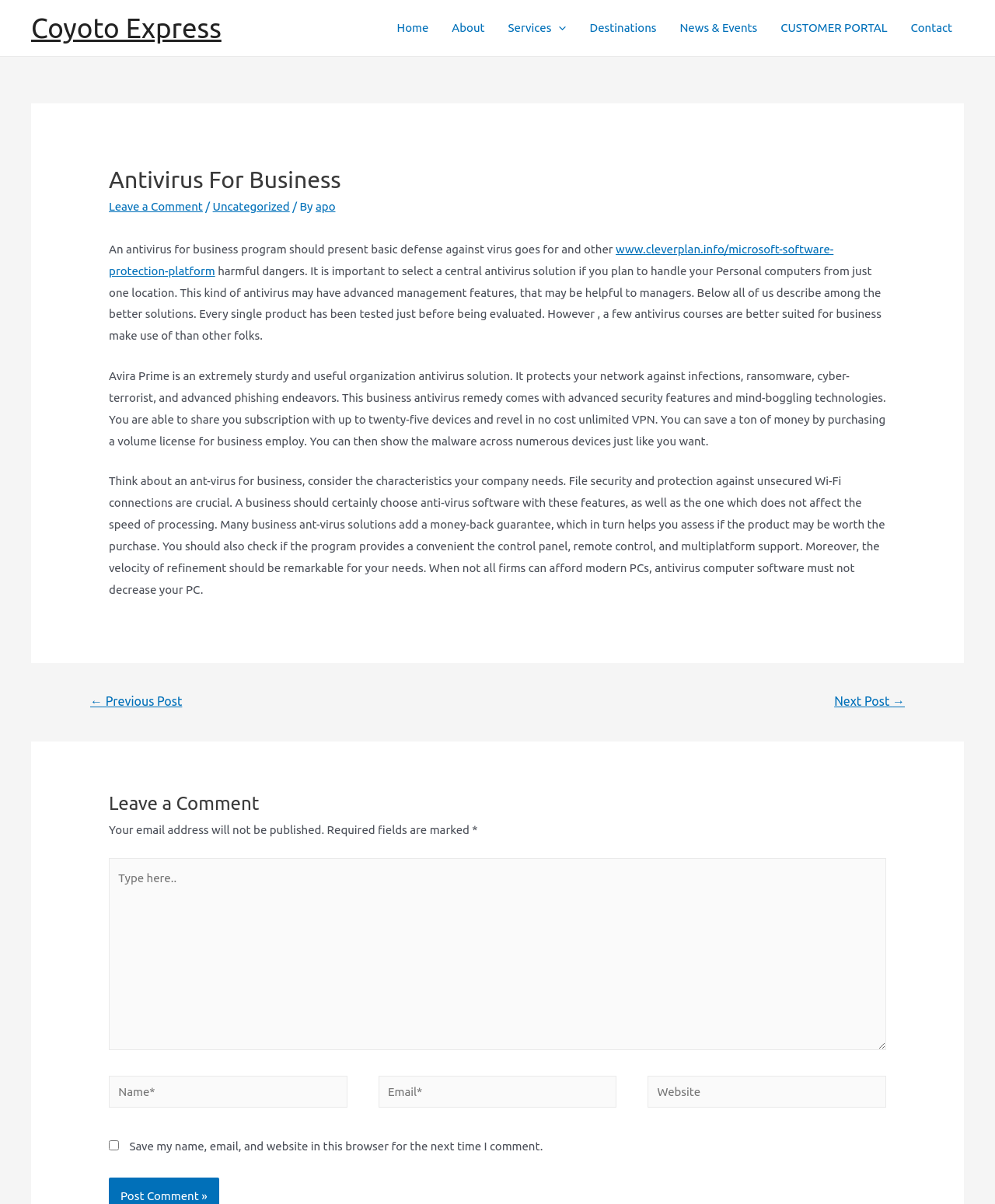Identify the bounding box coordinates of the area that should be clicked in order to complete the given instruction: "Click on the 'Leave a Comment' link". The bounding box coordinates should be four float numbers between 0 and 1, i.e., [left, top, right, bottom].

[0.109, 0.166, 0.204, 0.177]